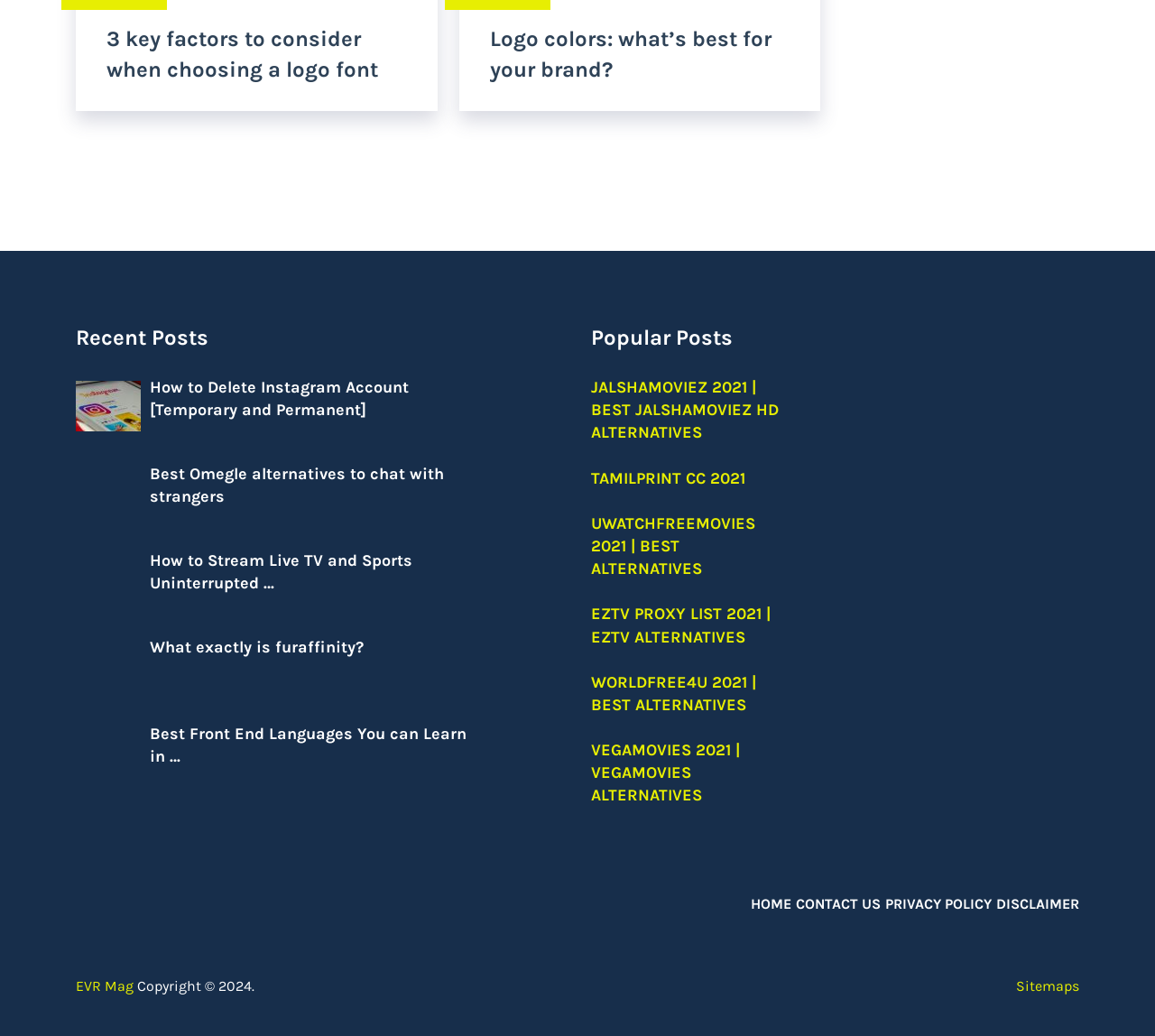Please identify the bounding box coordinates of the element on the webpage that should be clicked to follow this instruction: "View recent posts". The bounding box coordinates should be given as four float numbers between 0 and 1, formatted as [left, top, right, bottom].

[0.066, 0.312, 0.414, 0.341]